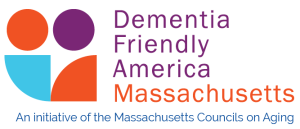Who facilitates the Dementia Friendly Massachusetts initiative?
Please answer the question as detailed as possible.

The statement below the main text highlights that this initiative is facilitated by the Massachusetts Councils on Aging, underlining a collaborative approach to enhancing community support and resources for those affected by dementia.